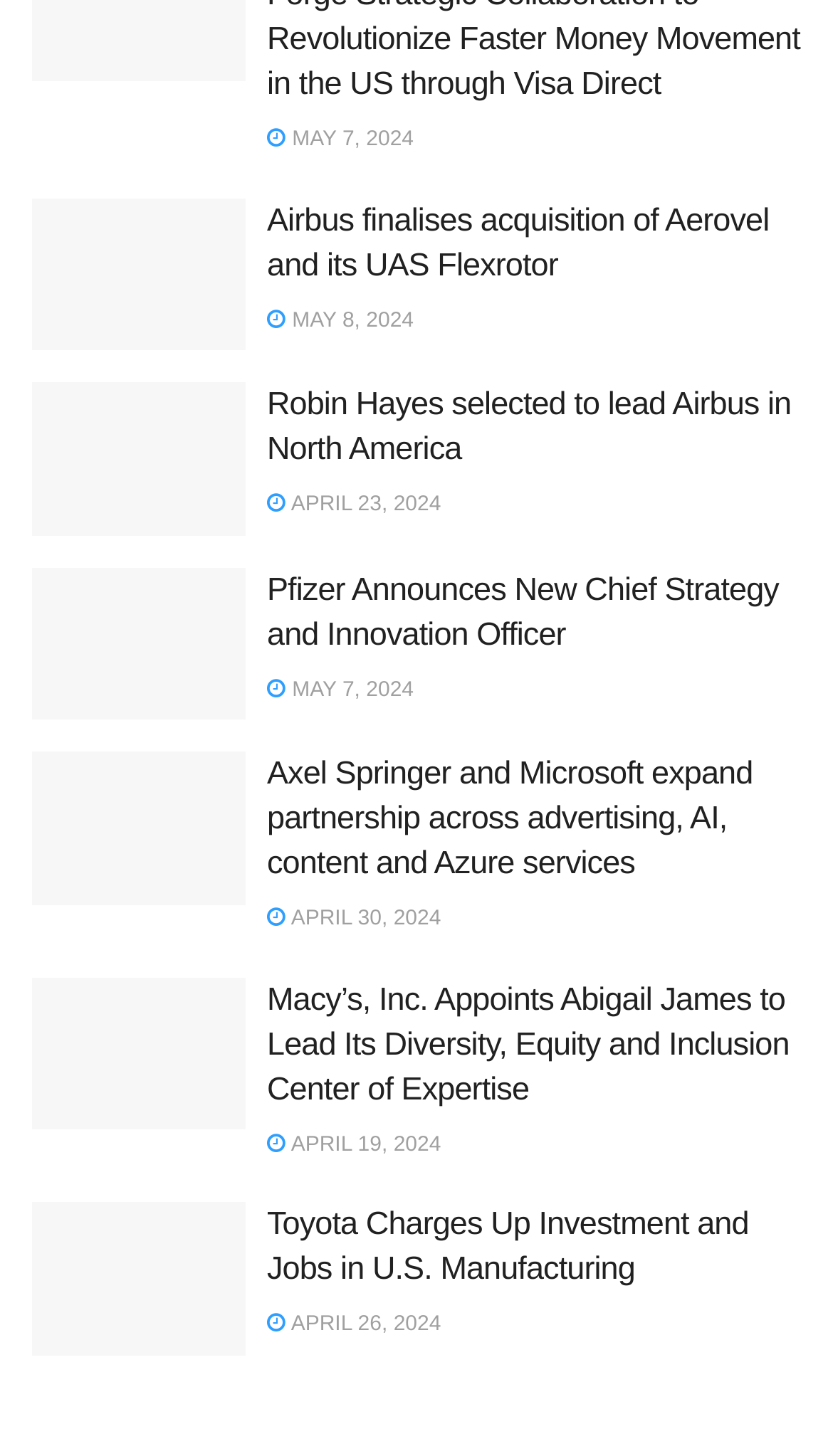Please give a one-word or short phrase response to the following question: 
What is the title of the third article?

Pfizer Announces New Chief Strategy and Innovation Officer